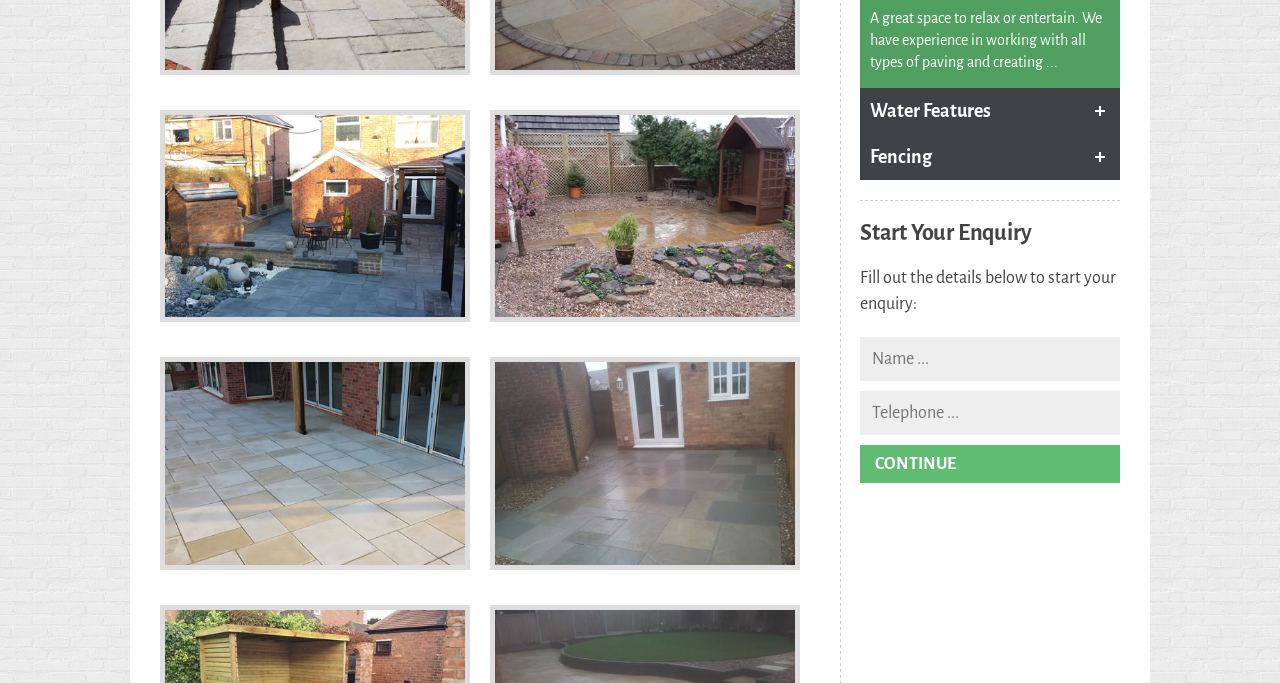Provide the bounding box coordinates for the UI element that is described by this text: "name="phone" placeholder="Telephone ..."". The coordinates should be in the form of four float numbers between 0 and 1: [left, top, right, bottom].

[0.672, 0.572, 0.875, 0.636]